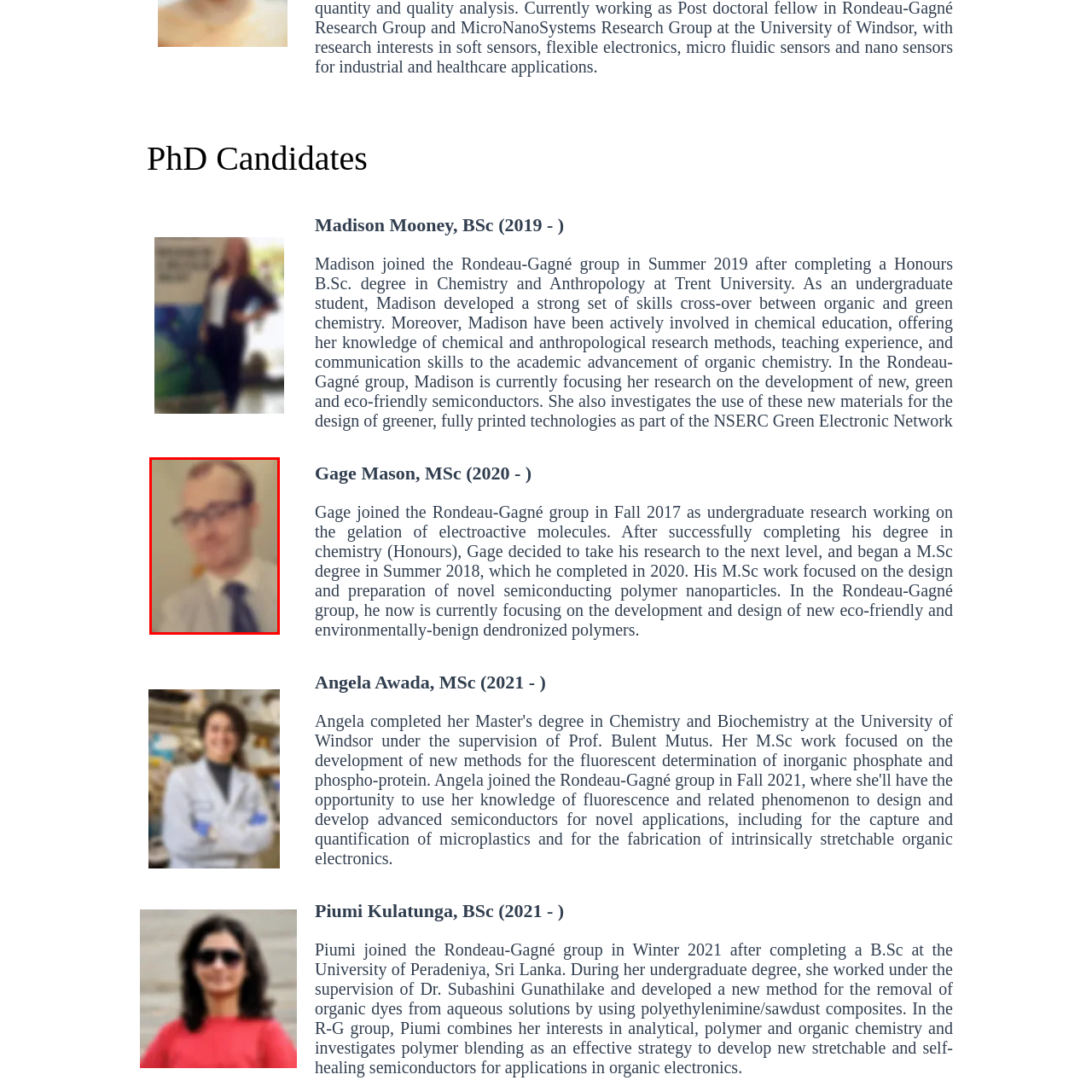What is Gage Mason pursuing?
Direct your attention to the image bordered by the red bounding box and answer the question in detail, referencing the image.

According to the context, Gage Mason is pursuing a Master of Science degree, specifically focusing on chemistry, particularly in the design and preparation of novel semiconducting polymer nanoparticles.